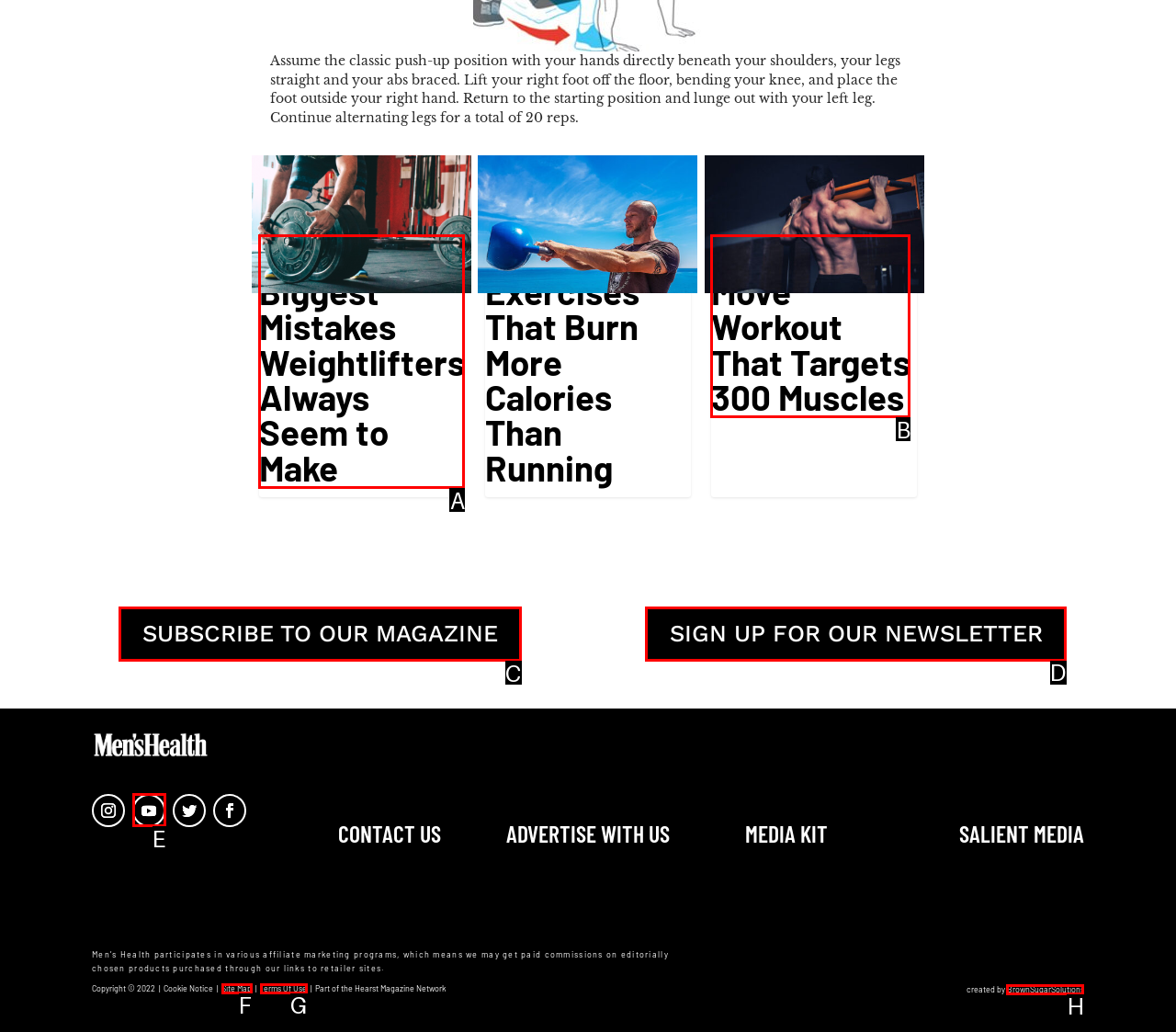For the instruction: Subscribe to the magazine, which HTML element should be clicked?
Respond with the letter of the appropriate option from the choices given.

C